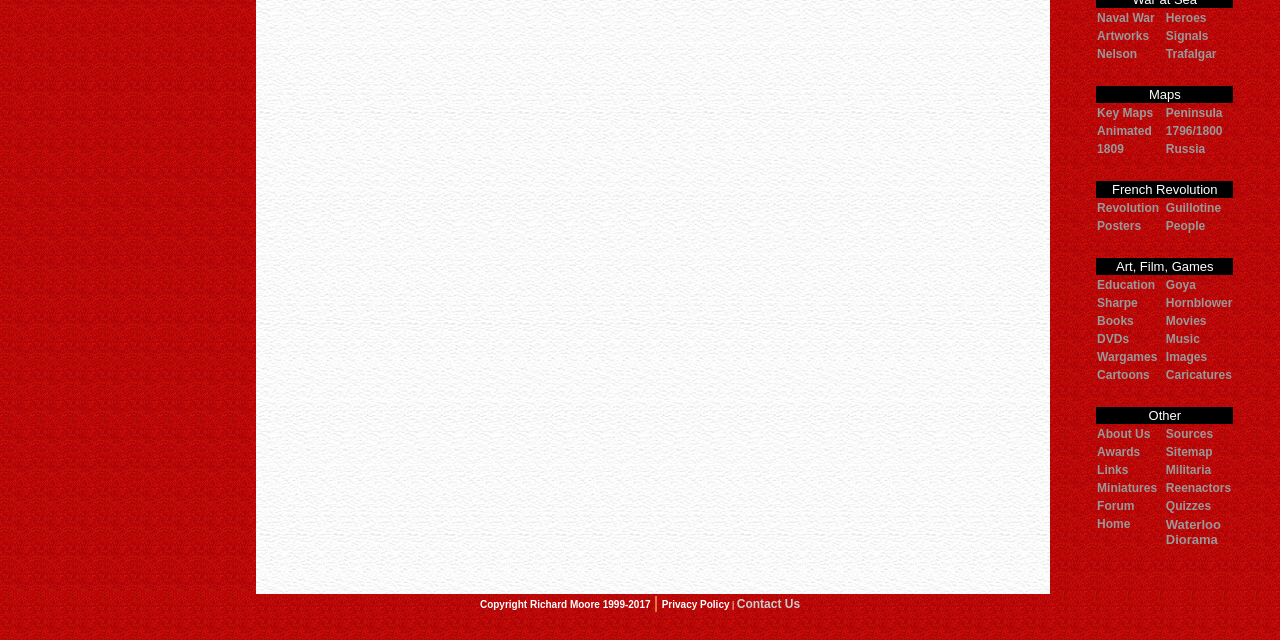Determine the bounding box coordinates of the UI element that matches the following description: "About Us". The coordinates should be four float numbers between 0 and 1 in the format [left, top, right, bottom].

[0.857, 0.667, 0.899, 0.689]